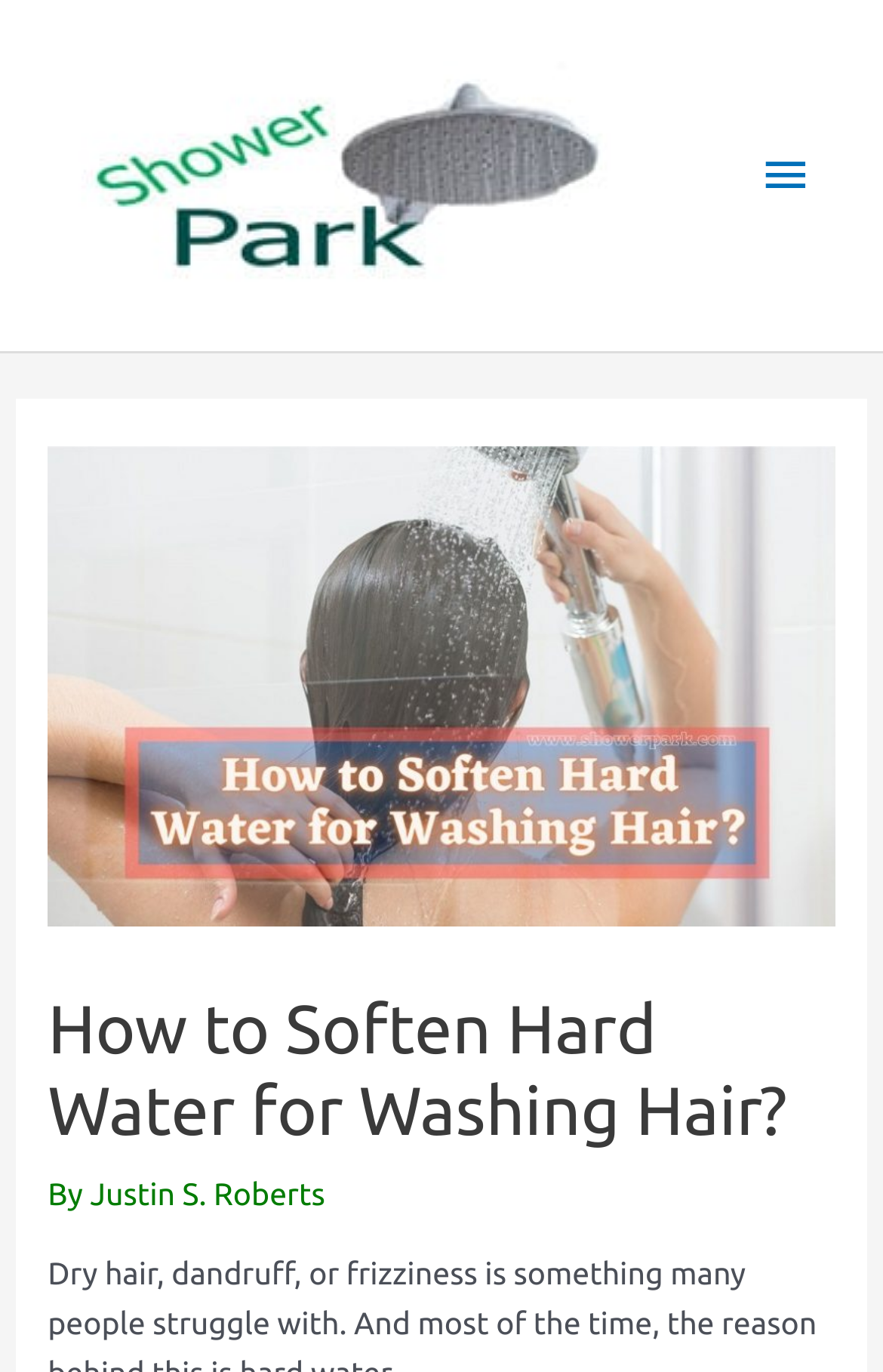Extract the primary heading text from the webpage.

How to Soften Hard Water for Washing Hair?